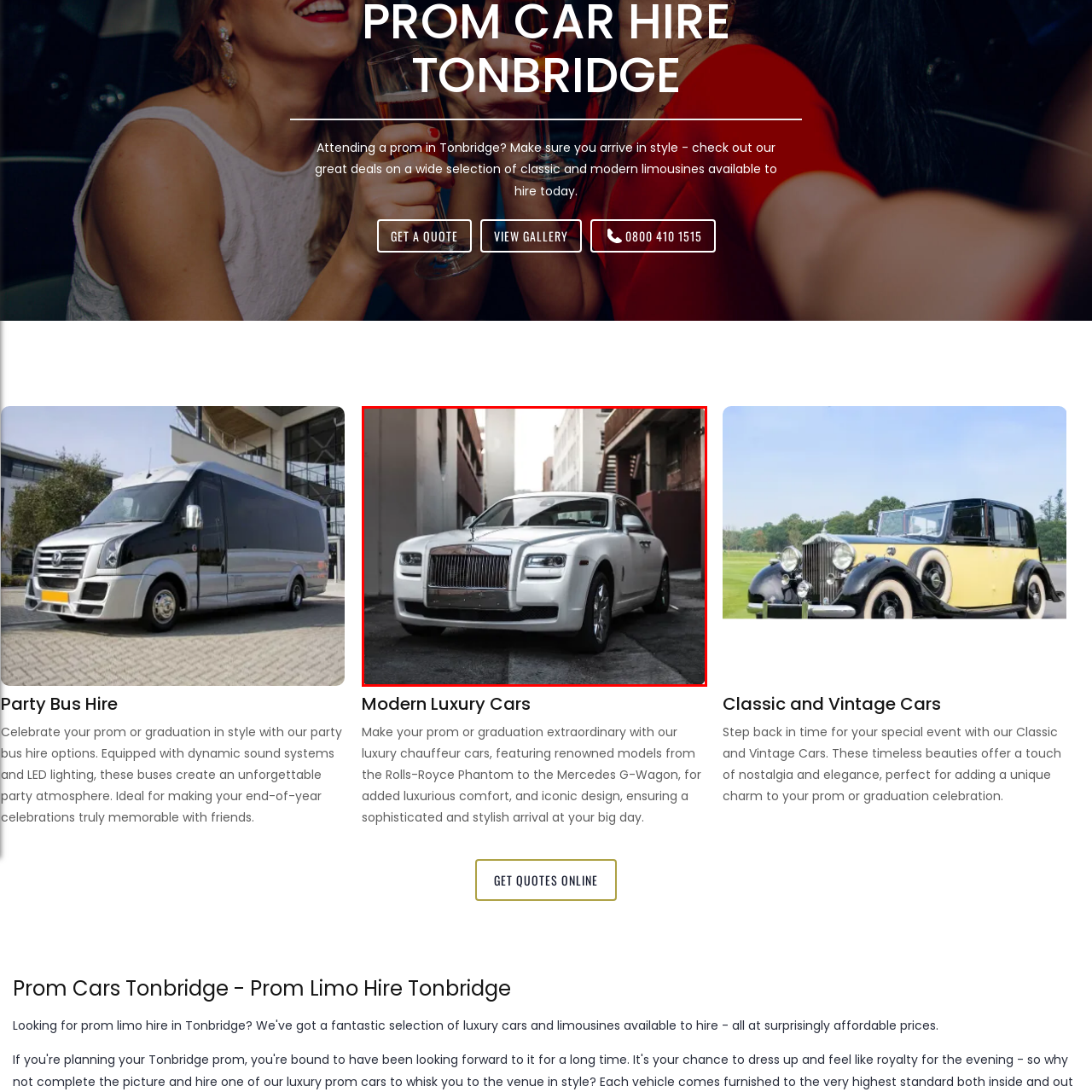Direct your attention to the image marked by the red boundary, What is the backdrop of the image? Provide a single word or phrase in response.

Modern urban architecture